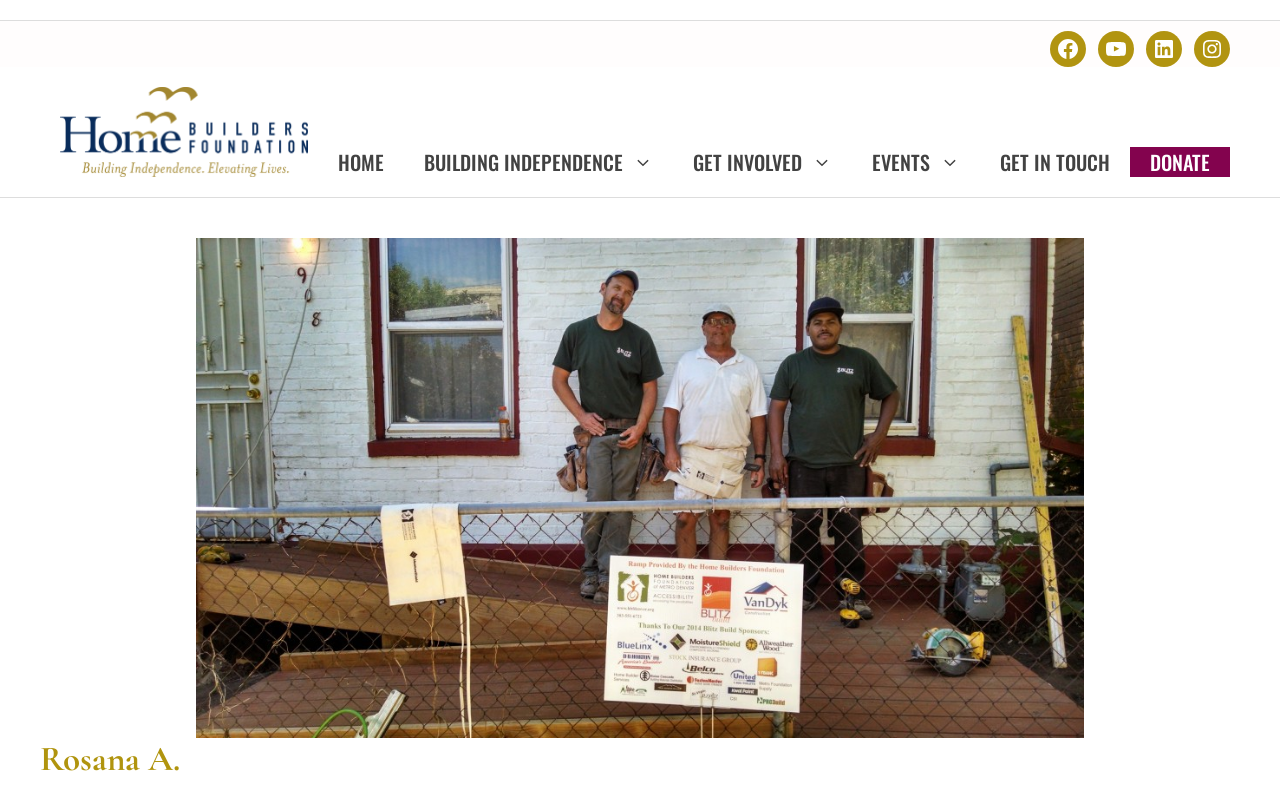Please provide a detailed answer to the question below based on the screenshot: 
How many social media links are there?

I counted the number of link elements with social media platform names, such as Facebook, YouTube, LinkedIn, and Instagram, and found that there are 4 social media links.